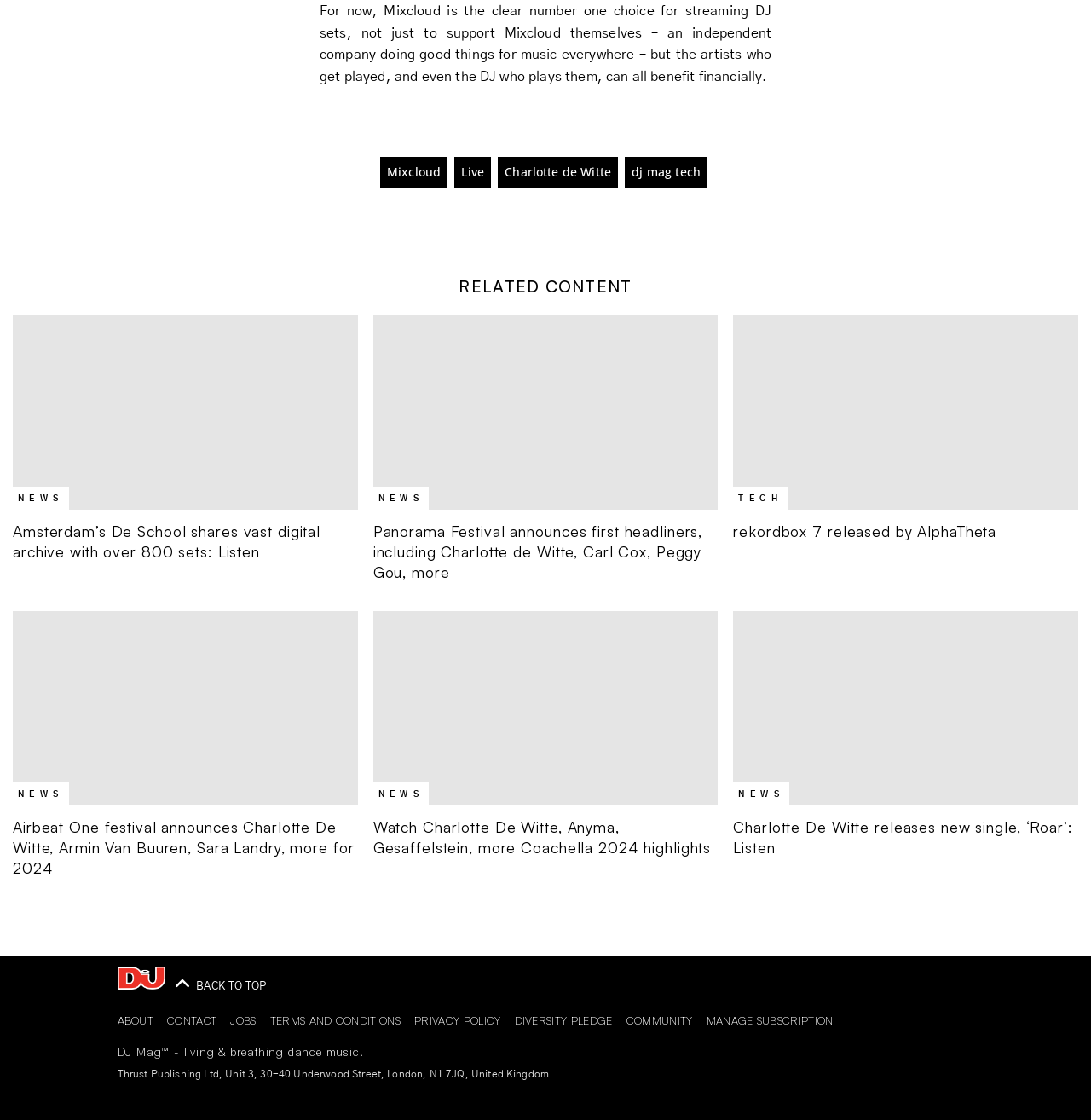Provide a one-word or one-phrase answer to the question:
What is the type of content in the 'RELATED CONTENT' section?

News articles